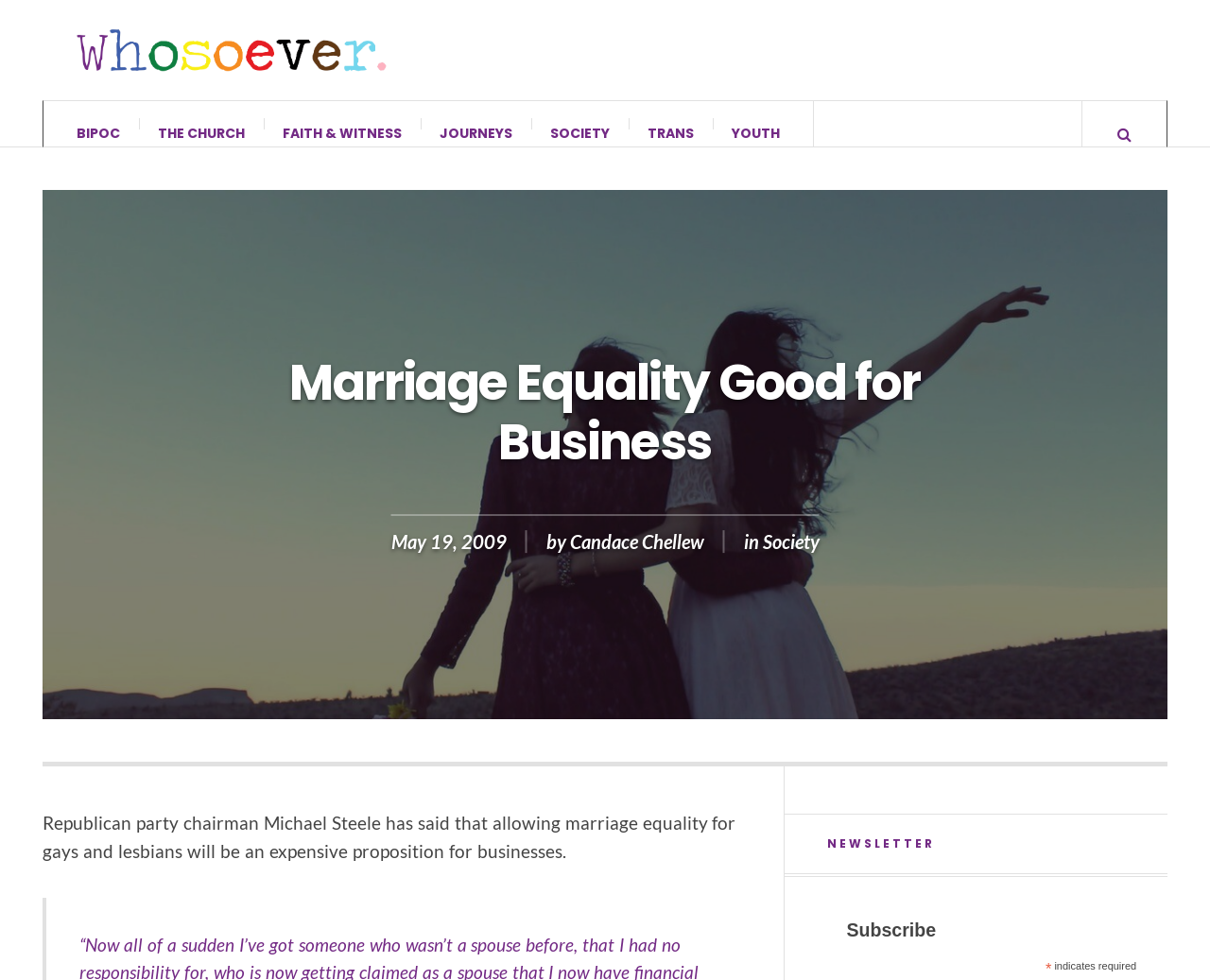Pinpoint the bounding box coordinates of the element that must be clicked to accomplish the following instruction: "Subscribe to the newsletter". The coordinates should be in the format of four float numbers between 0 and 1, i.e., [left, top, right, bottom].

[0.7, 0.957, 0.949, 0.98]